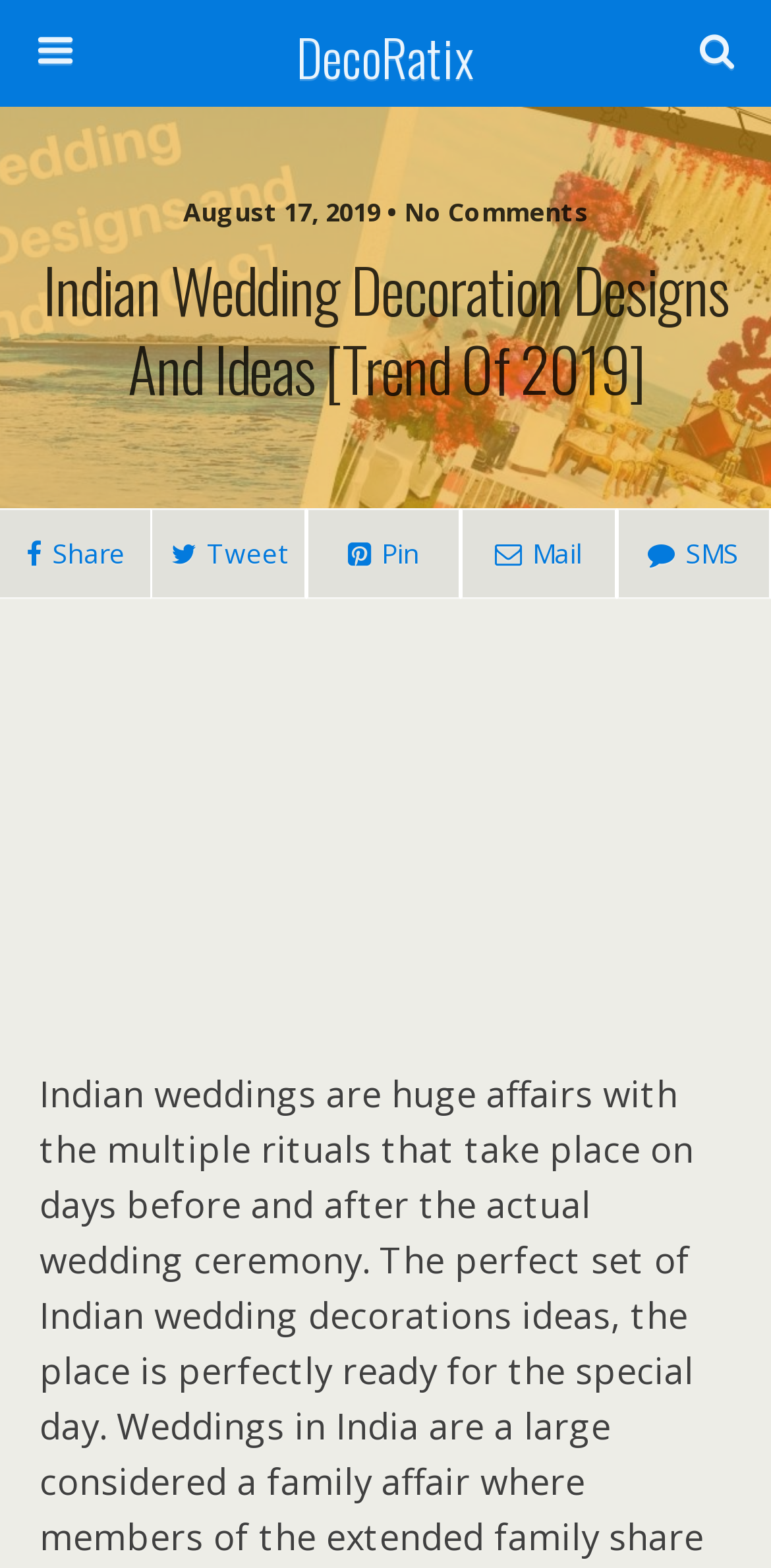What is the position of the search button?
Answer with a single word or short phrase according to what you see in the image.

Right side